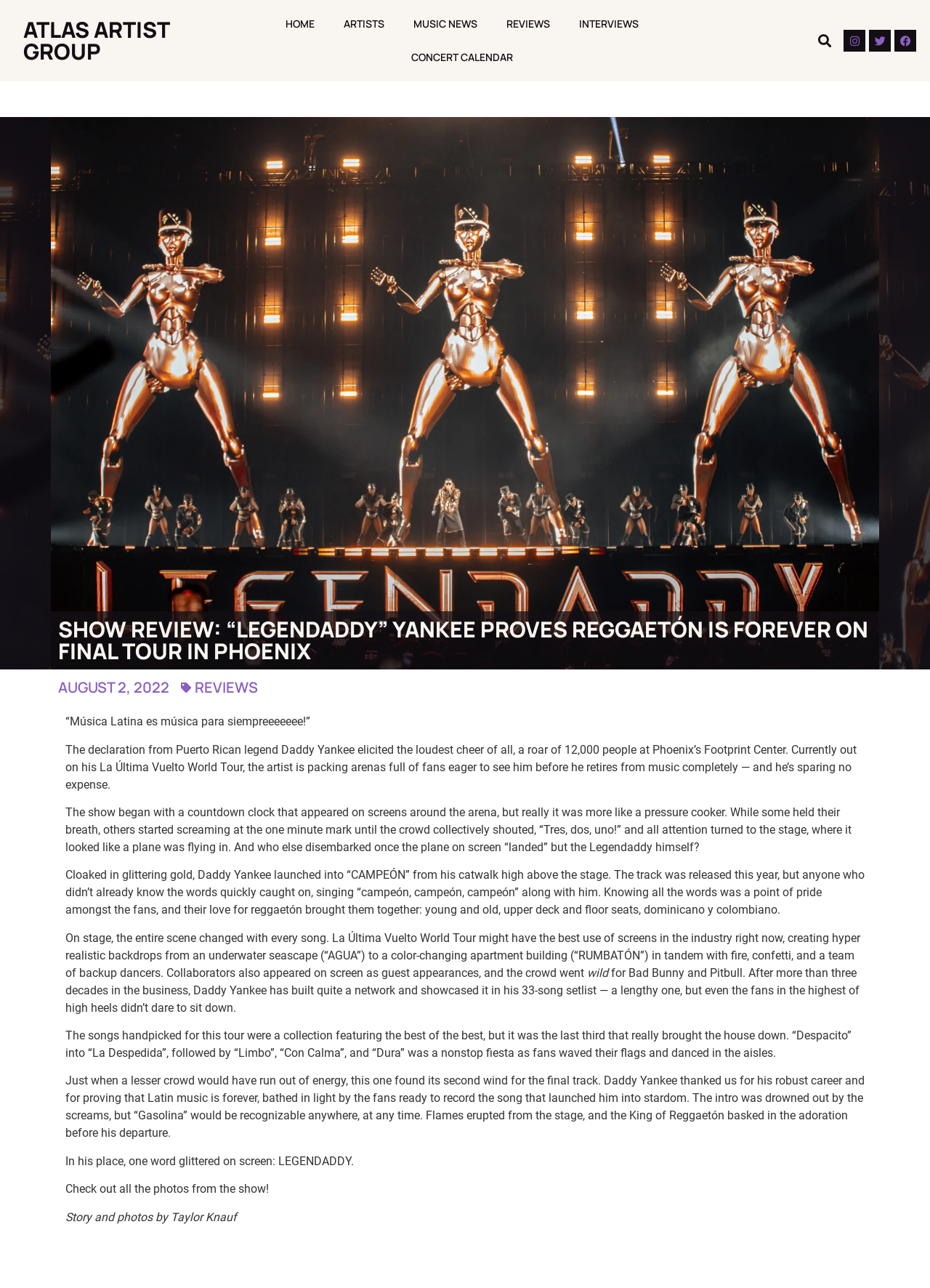Identify and provide the main heading of the webpage.

SHOW REVIEW: “LEGENDADDY” YANKEE PROVES REGGAETÓN IS FOREVER ON FINAL TOUR IN PHOENIX